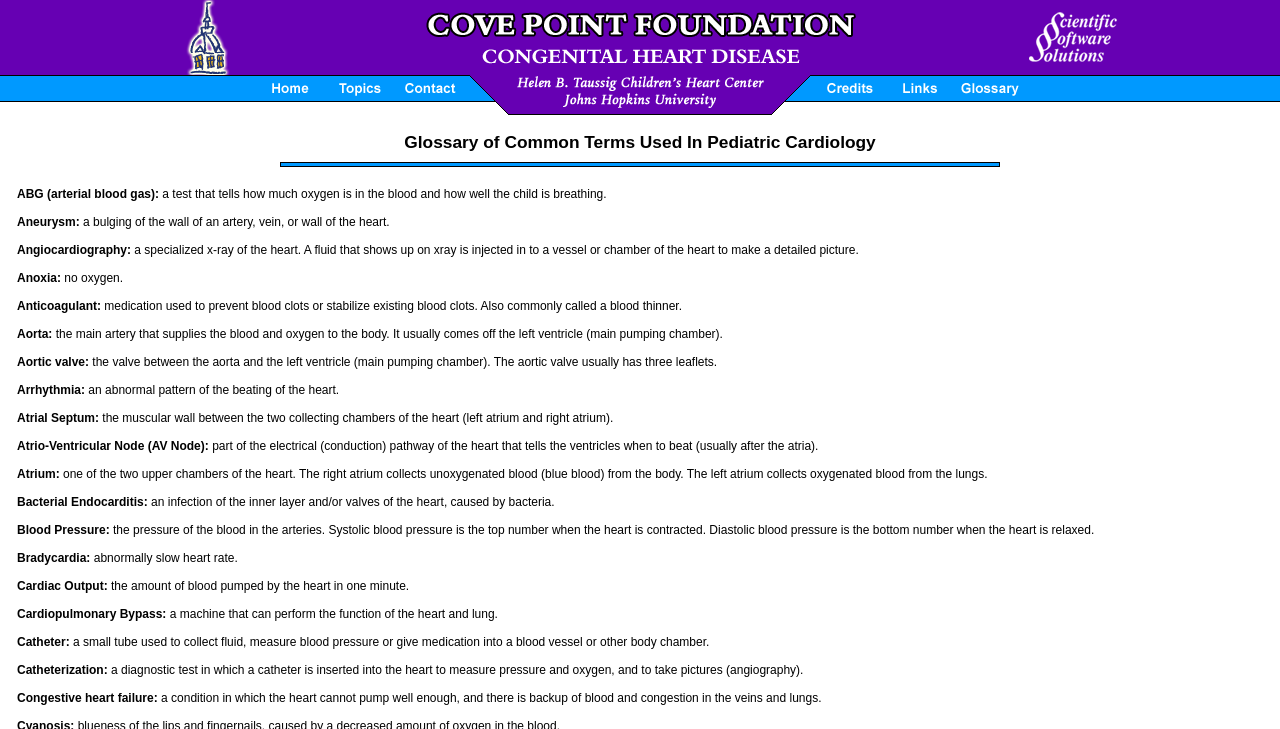What is the main topic of the webpage?
Utilize the image to construct a detailed and well-explained answer.

The main topic of the webpage is obtained by looking at the first layout table cell, which contains the text 'Congenital Heart Disease'. This suggests that the webpage is primarily about congenital heart disease.